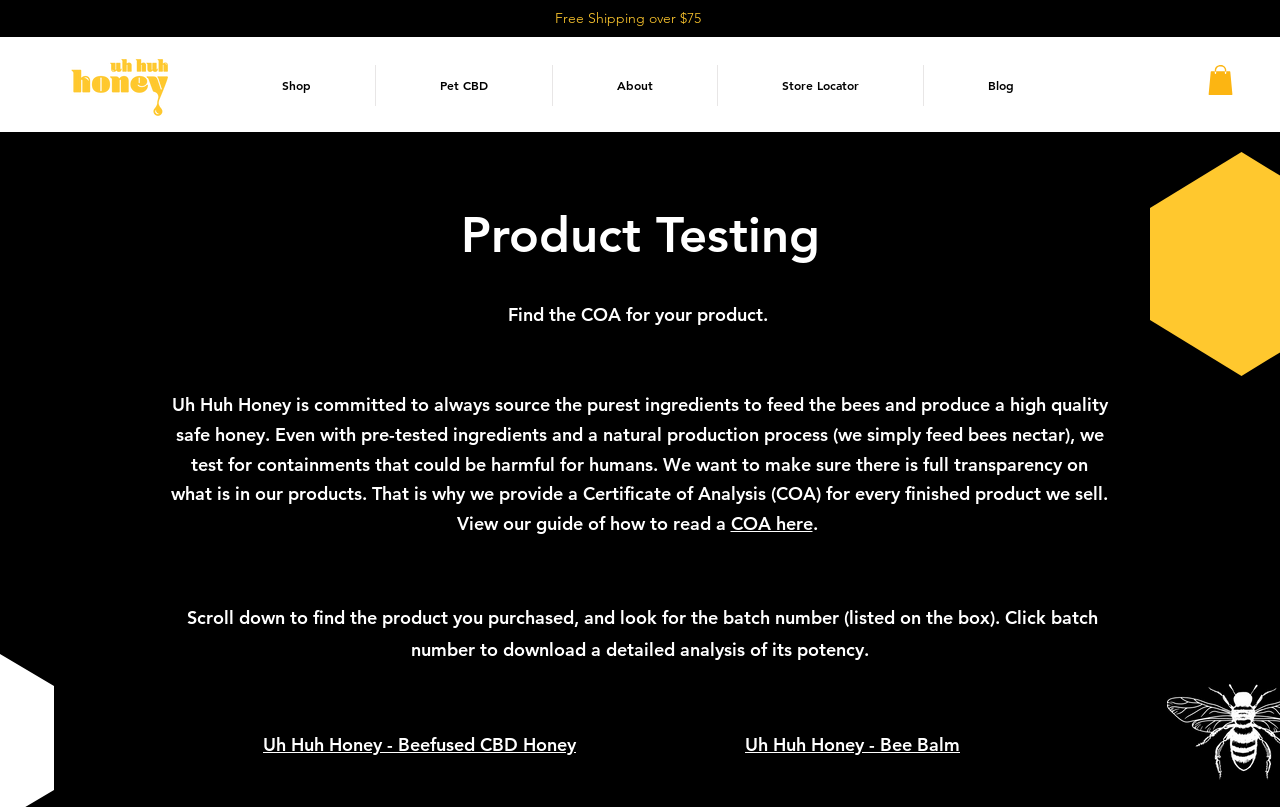Find the bounding box coordinates for the area you need to click to carry out the instruction: "follow on Facebook". The coordinates should be four float numbers between 0 and 1, indicated as [left, top, right, bottom].

None